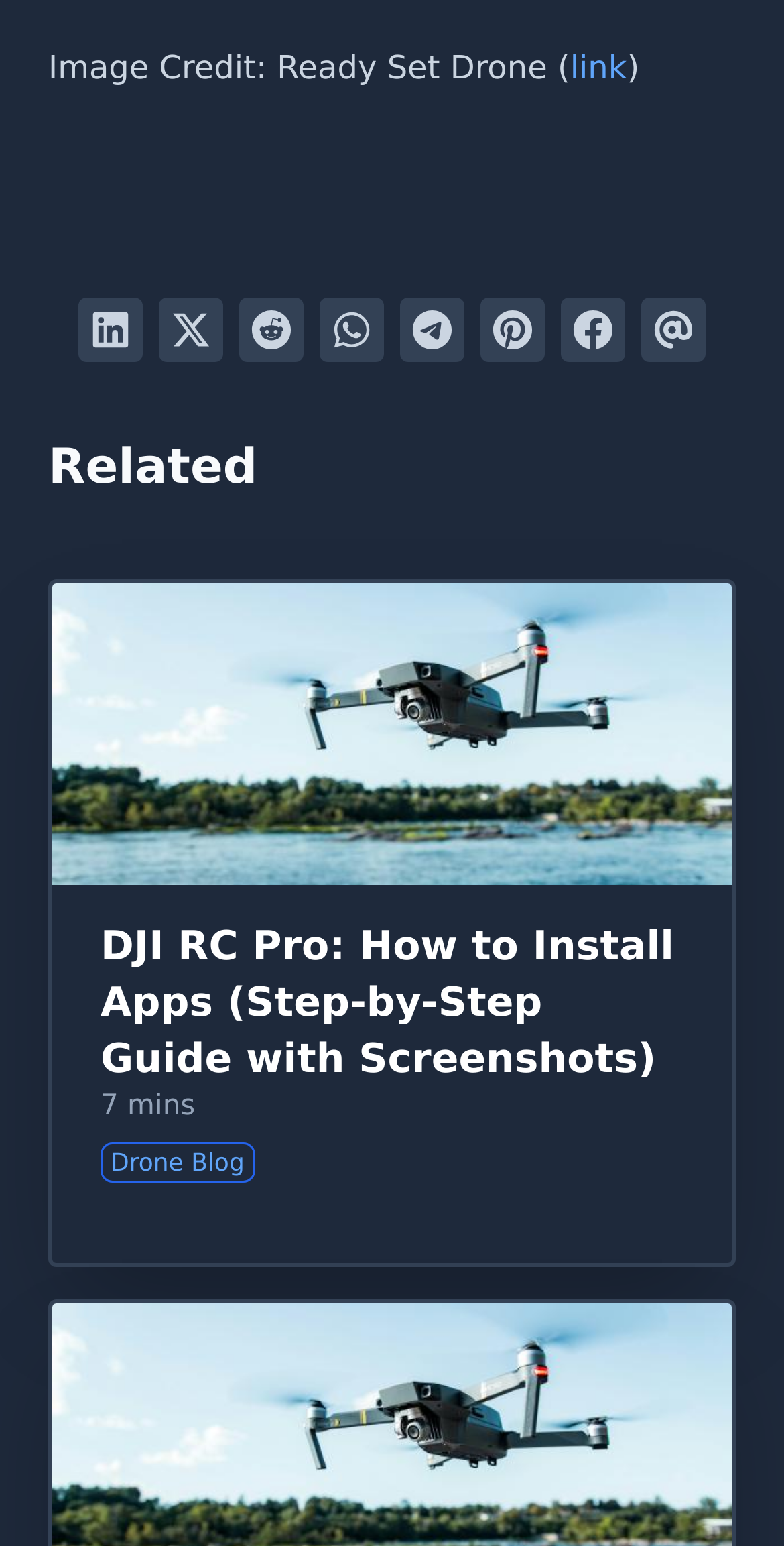Please identify the bounding box coordinates of the element's region that needs to be clicked to fulfill the following instruction: "Pin on Pinterest". The bounding box coordinates should consist of four float numbers between 0 and 1, i.e., [left, top, right, bottom].

[0.613, 0.193, 0.695, 0.234]